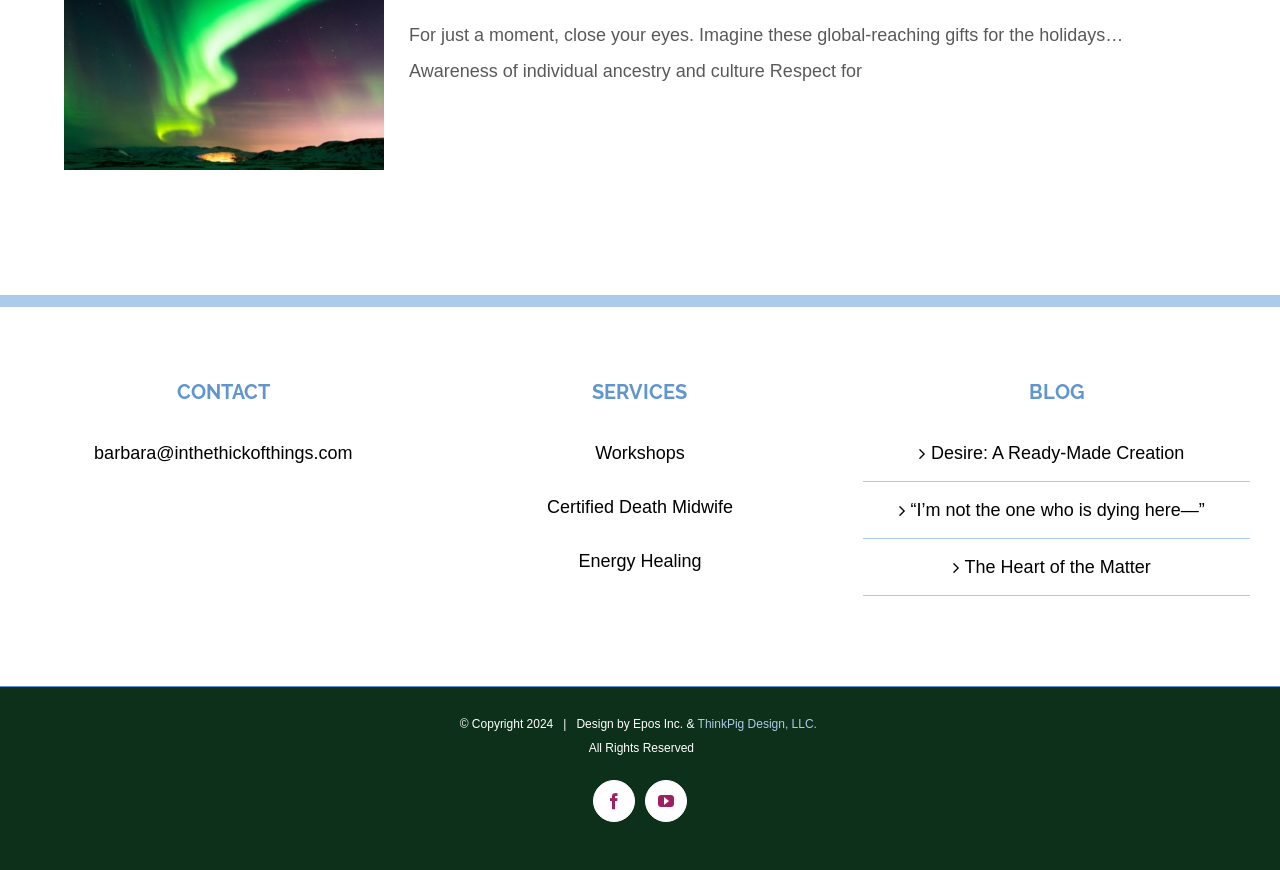Locate the UI element described as follows: "The Heart of the Matter". Return the bounding box coordinates as four float numbers between 0 and 1 in the order [left, top, right, bottom].

[0.684, 0.631, 0.969, 0.672]